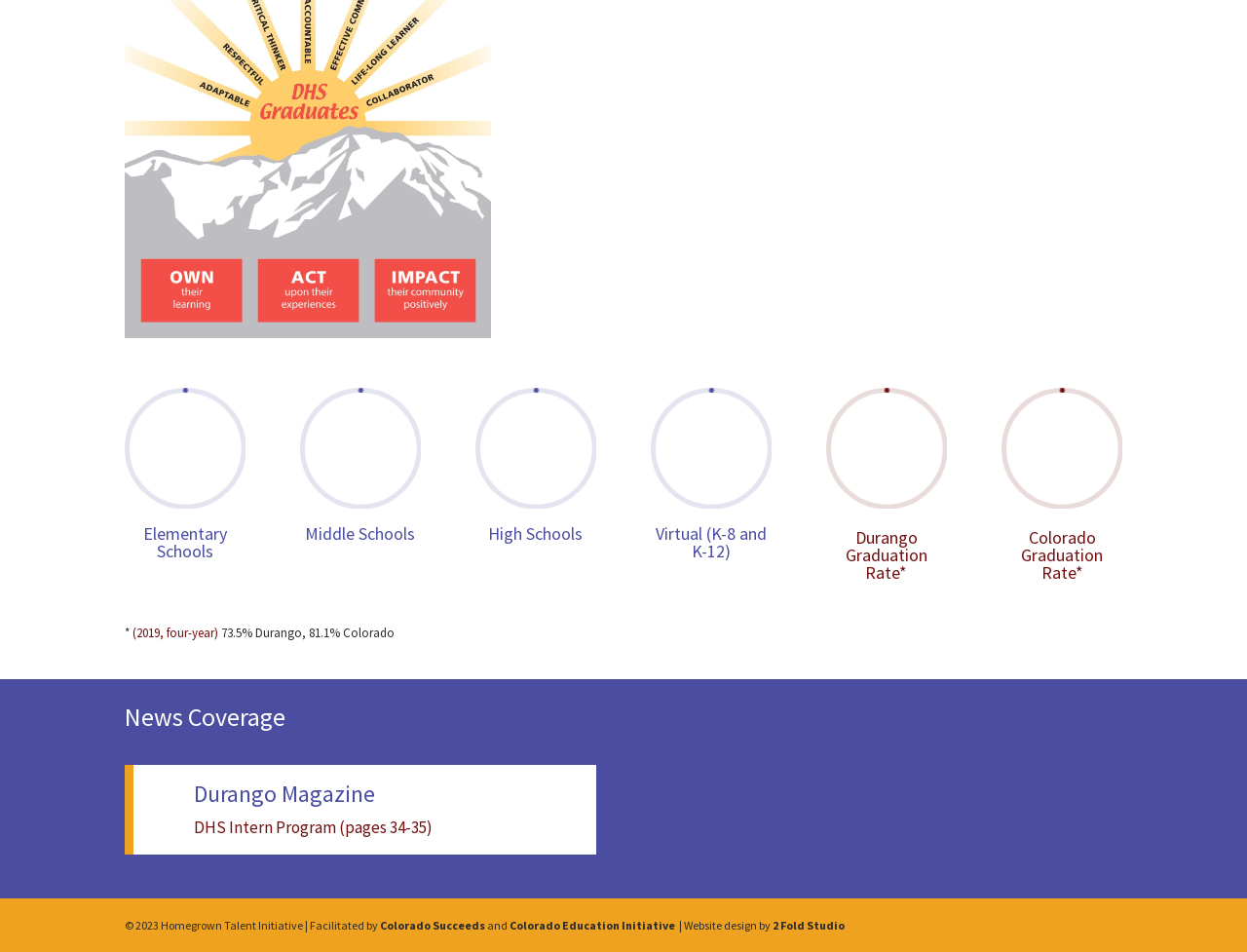Determine the bounding box coordinates (top-left x, top-left y, bottom-right x, bottom-right y) of the UI element described in the following text: 2 Fold Studio

[0.62, 0.964, 0.677, 0.979]